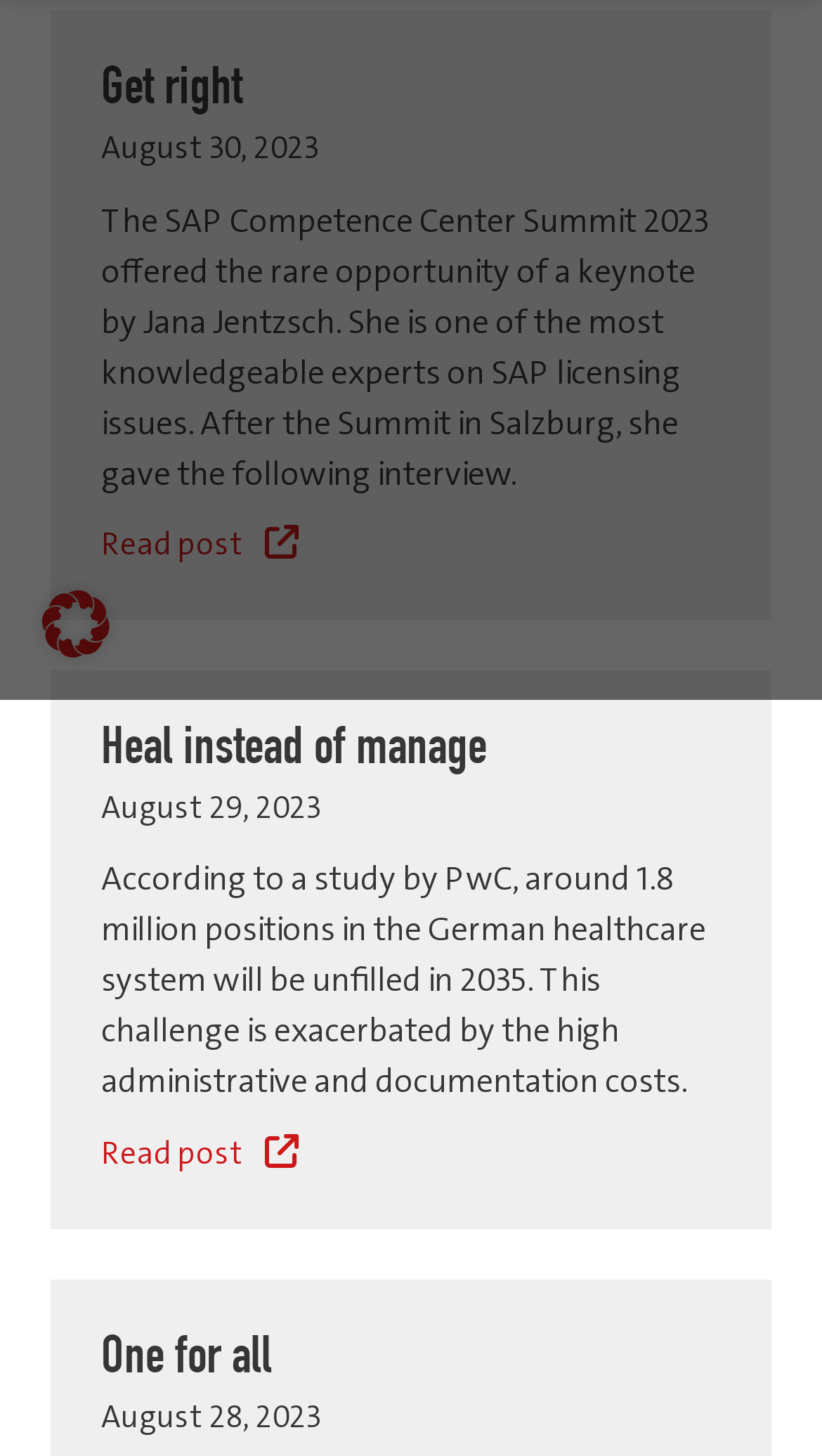Identify the bounding box coordinates for the UI element described by the following text: "Heal instead of manage". Provide the coordinates as four float numbers between 0 and 1, in the format [left, top, right, bottom].

[0.123, 0.498, 0.592, 0.534]